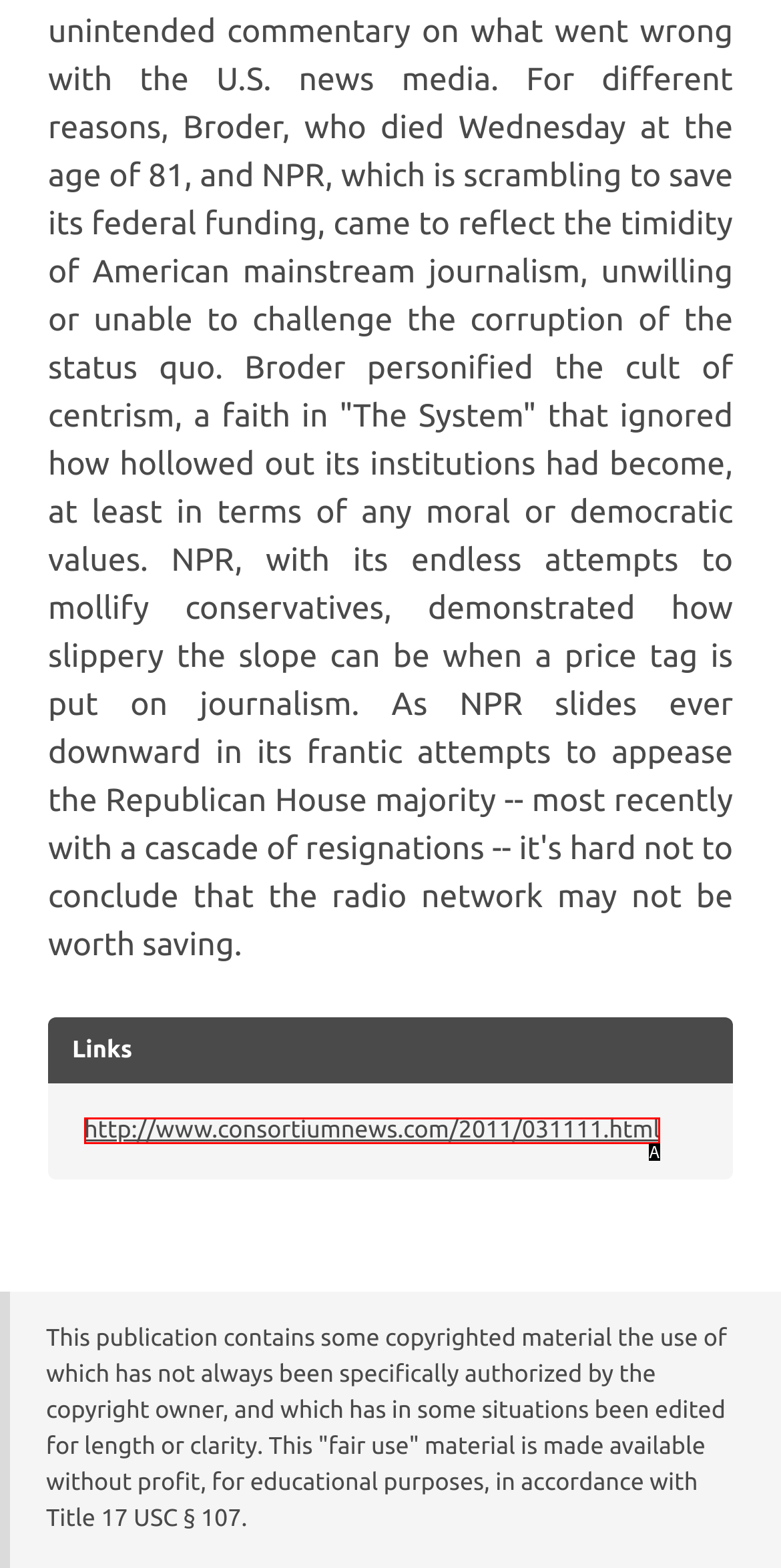With the description: http://www.consortiumnews.com/2011/031111.html, find the option that corresponds most closely and answer with its letter directly.

A